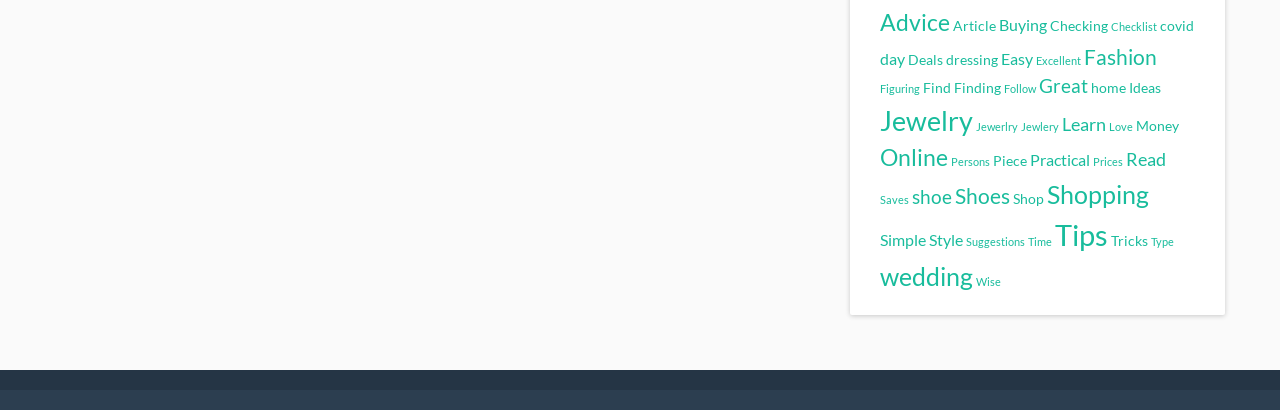Locate the bounding box coordinates of the element's region that should be clicked to carry out the following instruction: "Read 'Tips'". The coordinates need to be four float numbers between 0 and 1, i.e., [left, top, right, bottom].

[0.824, 0.529, 0.866, 0.614]